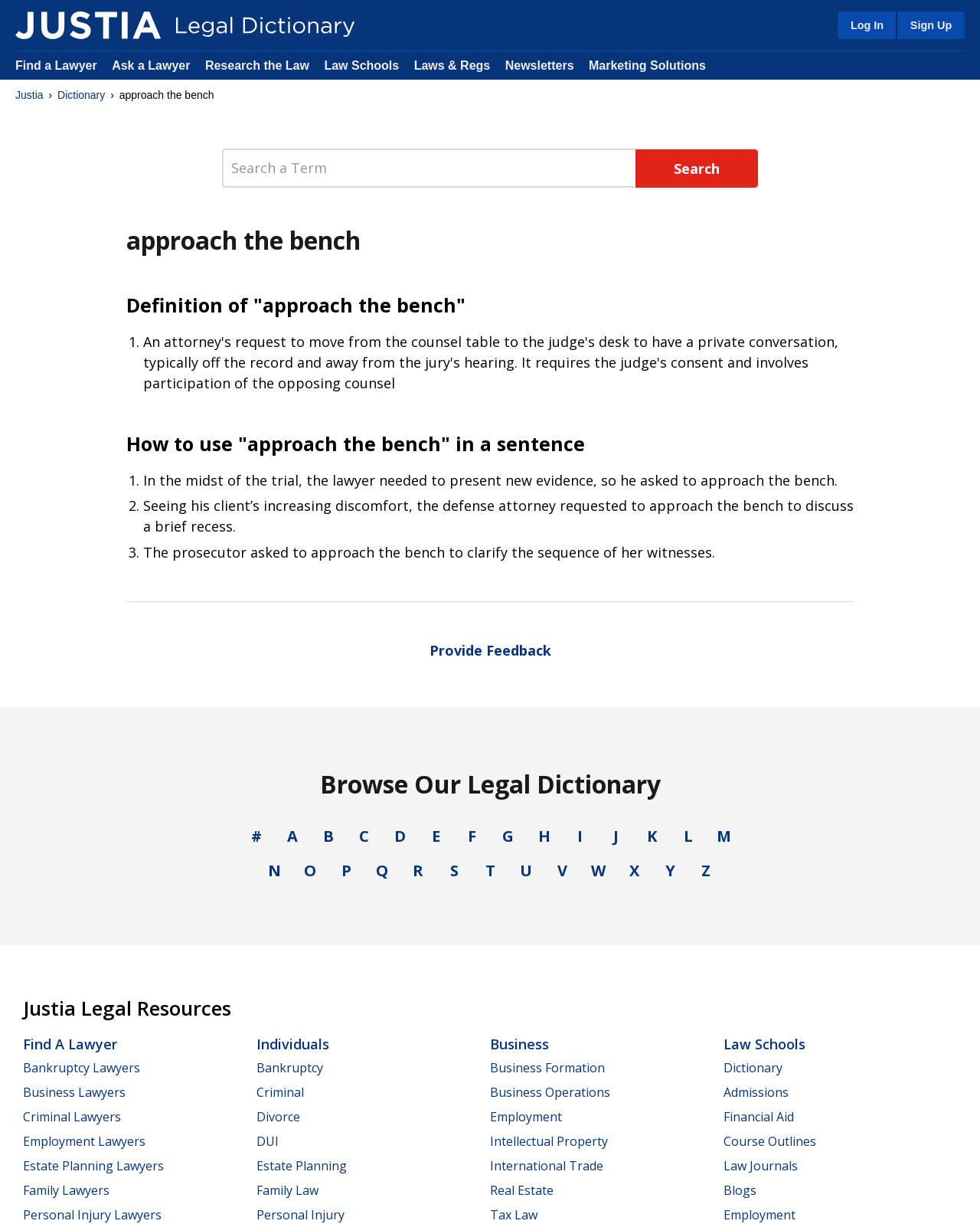What is the purpose of the 'Provide Feedback' link?
Please provide a detailed answer to the question.

The 'Provide Feedback' link on the webpage is provided to allow users to give their feedback or suggestions about the webpage or the Justia Legal Dictionary, which can help improve the user experience and the quality of the dictionary.